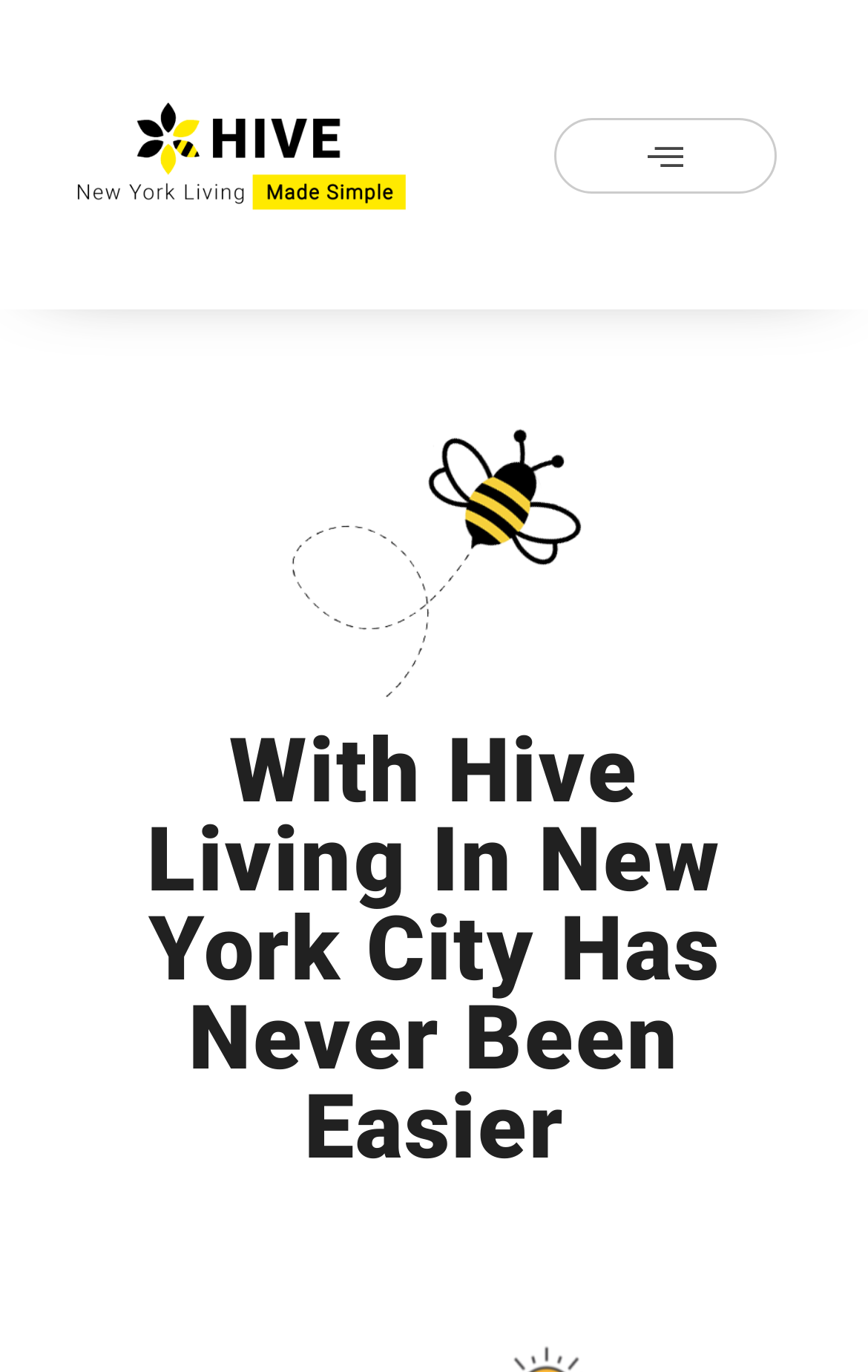Provide the bounding box coordinates for the UI element that is described as: "parent_node: Home aria-label="hamburger-icon"".

[0.638, 0.086, 0.895, 0.141]